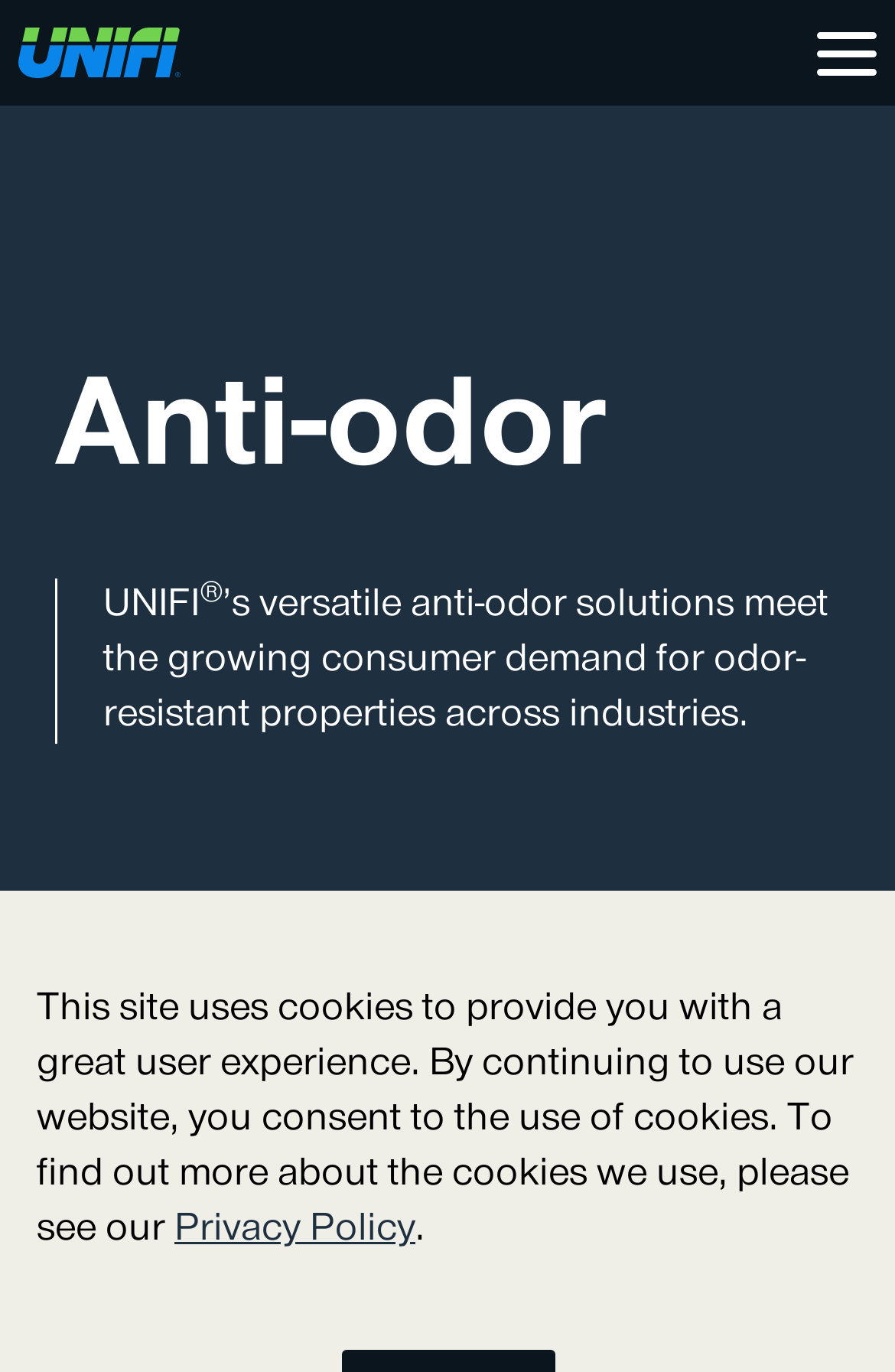Illustrate the webpage thoroughly, mentioning all important details.

The webpage is about Unifi's anti-odor solutions. At the top left, there is a link with an accompanying image. On the top right, there is a button with an image inside. Below the top elements, there is a large heading that reads "Anti-odor" spanning almost the entire width of the page. 

Under the heading, there is a logo "UNIFI" with a superscript "®" symbol next to it. Following the logo, there is a paragraph of text that describes Unifi's anti-odor solutions, stating that they meet the growing consumer demand for odor-resistant properties across industries.

Below the paragraph, there is a large image with the caption "Performance header anti odor". At the bottom of the page, there is a notice about the website's use of cookies, which includes a link to the "Privacy Policy" page.